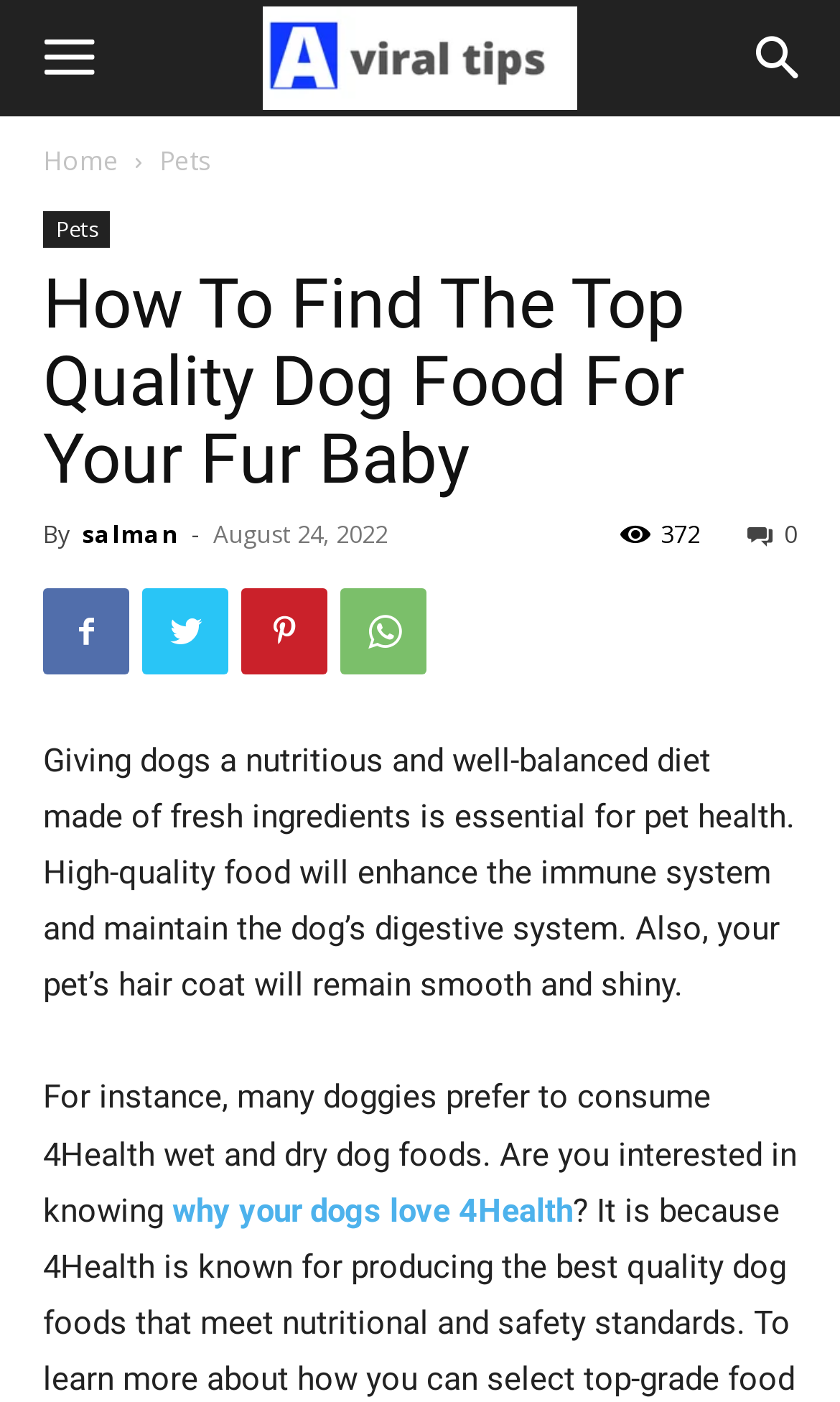What is the topic of the article?
Can you offer a detailed and complete answer to this question?

The topic of the article can be inferred by reading the content of the webpage, which discusses the importance of high-quality dog food and mentions a specific brand, 4Health.